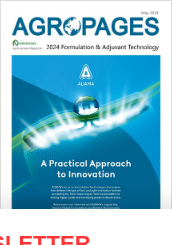What is the focus of the 2024 issue?
Refer to the screenshot and answer in one word or phrase.

Formulation & Adjuvant Technology